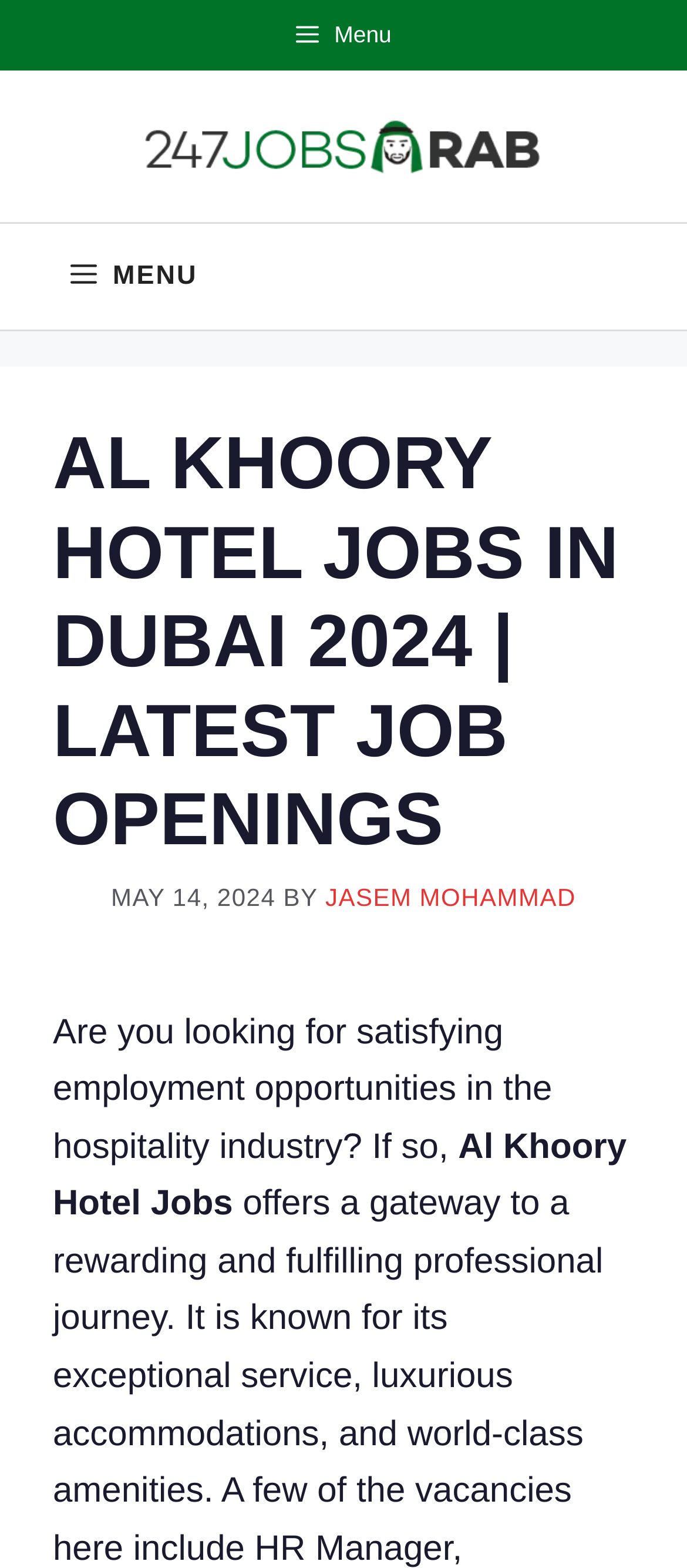Please use the details from the image to answer the following question comprehensively:
Who posted the latest job?

The webpage contains a link element with the text 'JASEM MOHAMMAD', which is preceded by the text 'BY'. This suggests that JASEM MOHAMMAD is the author or poster of the latest job opportunity.